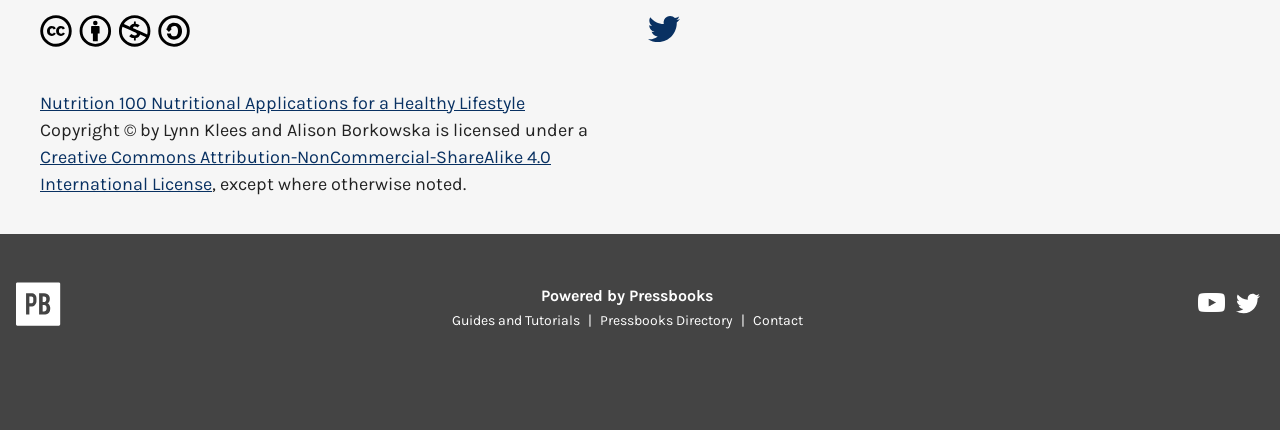What social media platforms are available for sharing?
Offer a detailed and full explanation in response to the question.

The question can be answered by looking at the link element with the text 'Share on Twitter' which indicates that Twitter is one of the social media platforms available for sharing.